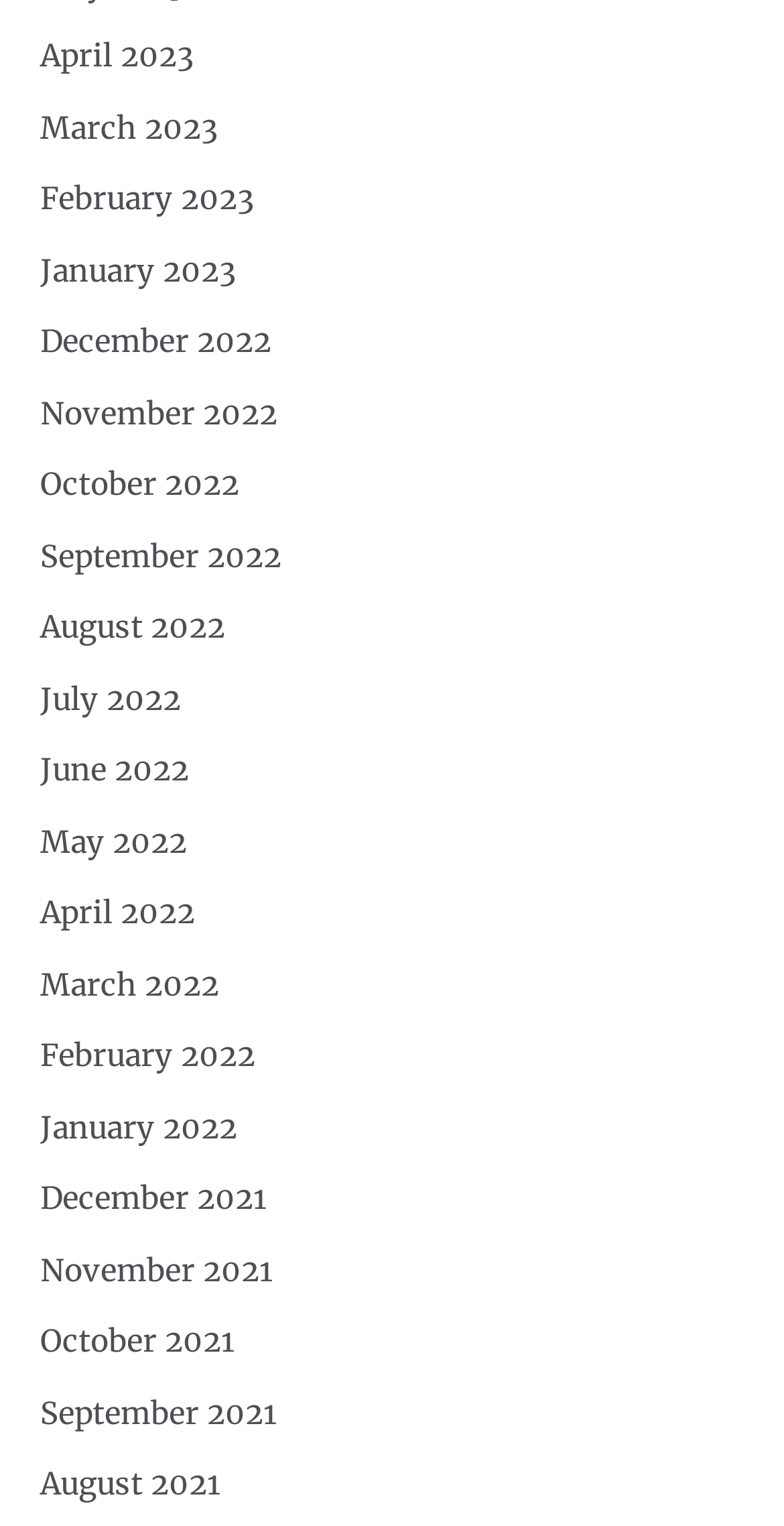Please identify the coordinates of the bounding box for the clickable region that will accomplish this instruction: "view October 2022".

[0.051, 0.305, 0.305, 0.33]